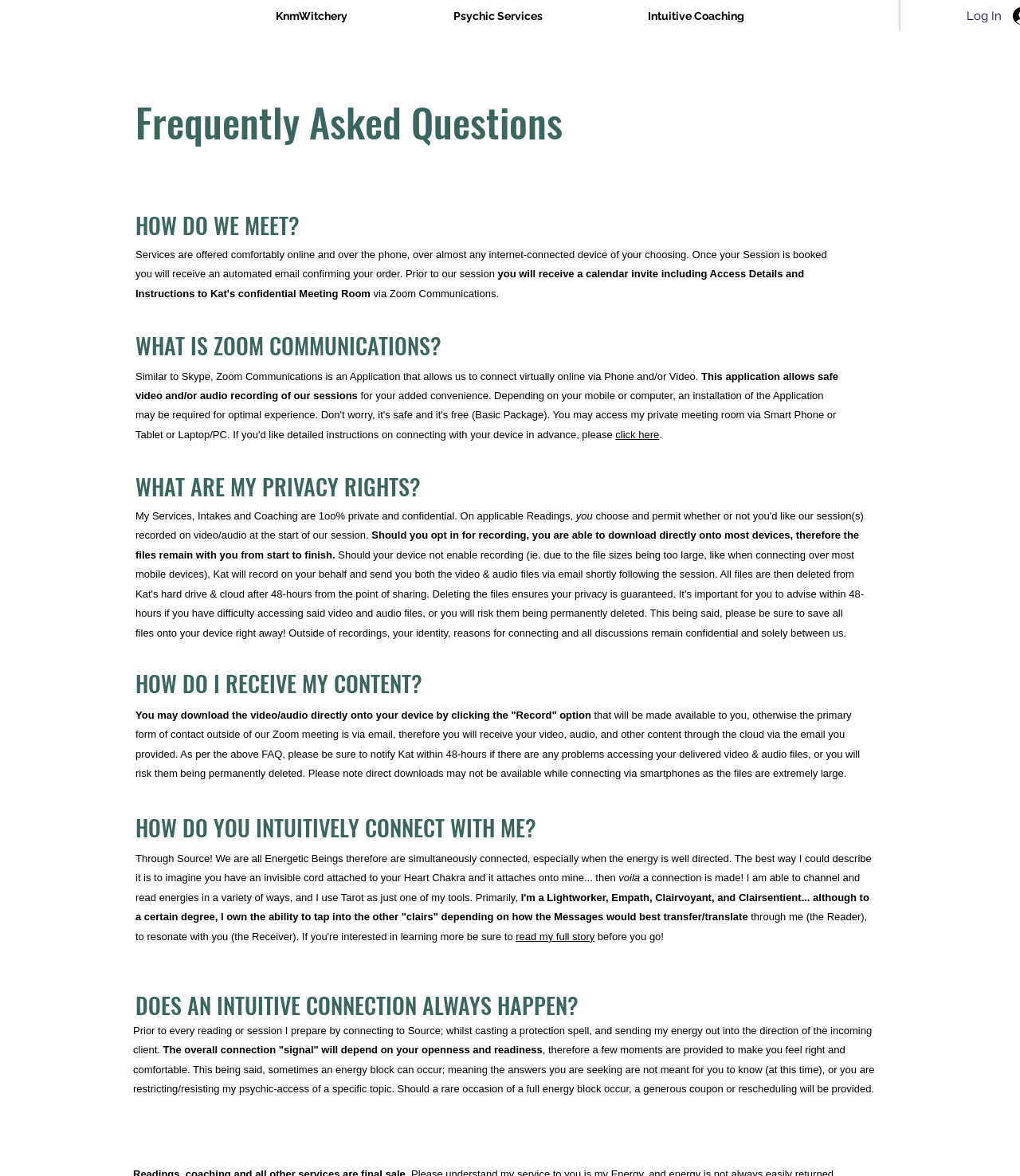Respond with a single word or phrase to the following question:
What is the role of Kat in the sessions?

Recording on behalf